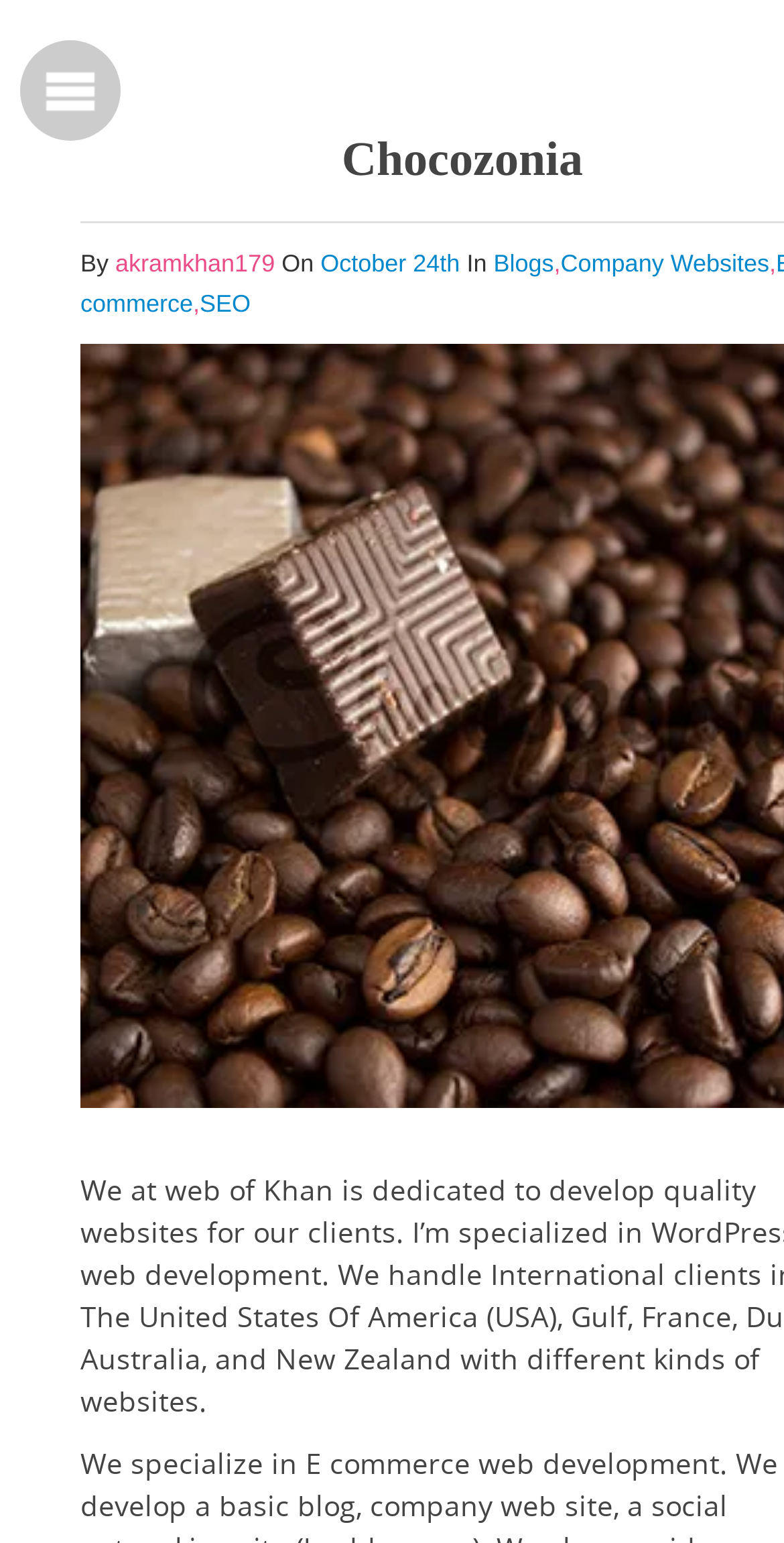Extract the bounding box coordinates of the UI element described: "SEO". Provide the coordinates in the format [left, top, right, bottom] with values ranging from 0 to 1.

[0.255, 0.188, 0.32, 0.206]